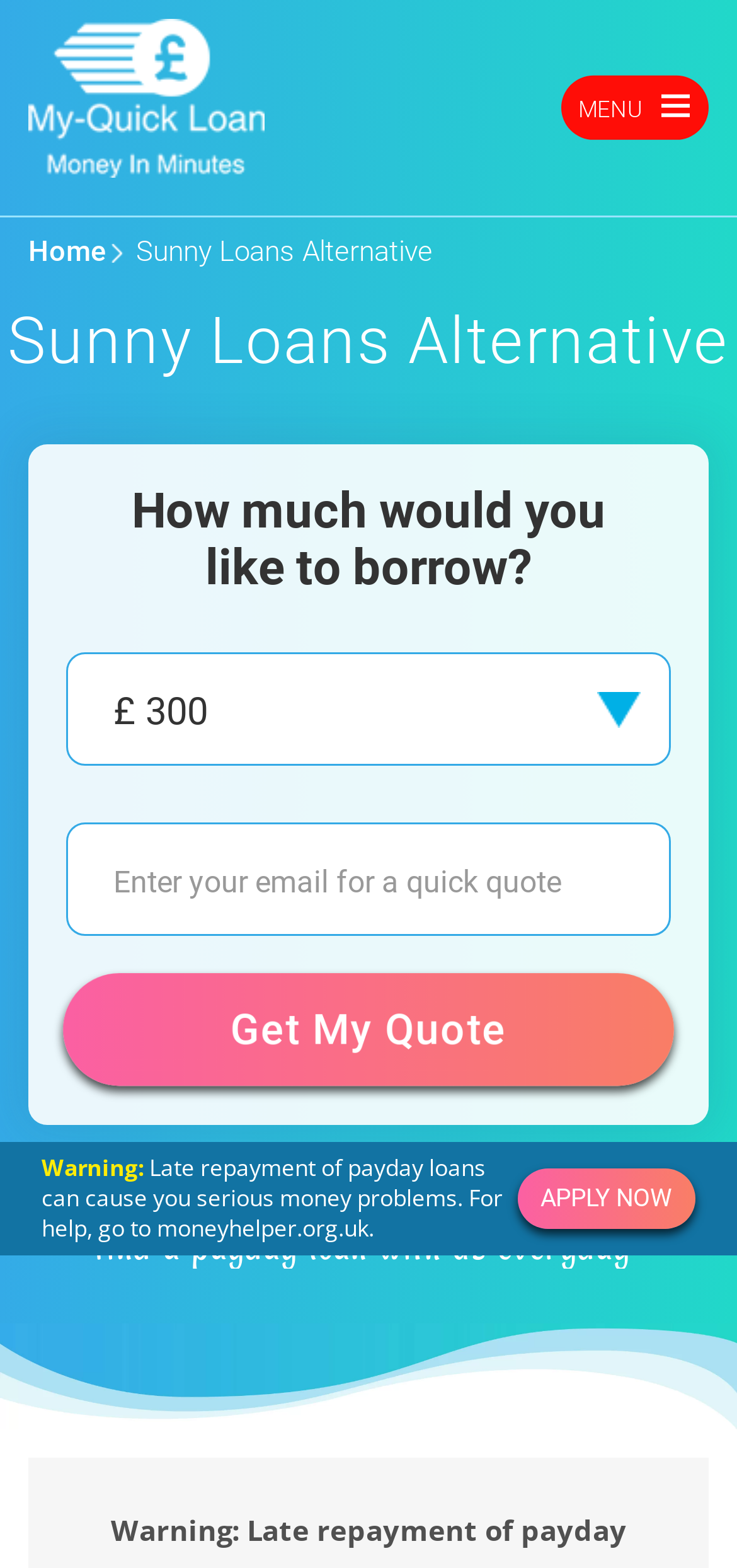Specify the bounding box coordinates of the element's area that should be clicked to execute the given instruction: "Visit moneyhelper.org.uk". The coordinates should be four float numbers between 0 and 1, i.e., [left, top, right, bottom].

[0.213, 0.773, 0.5, 0.793]